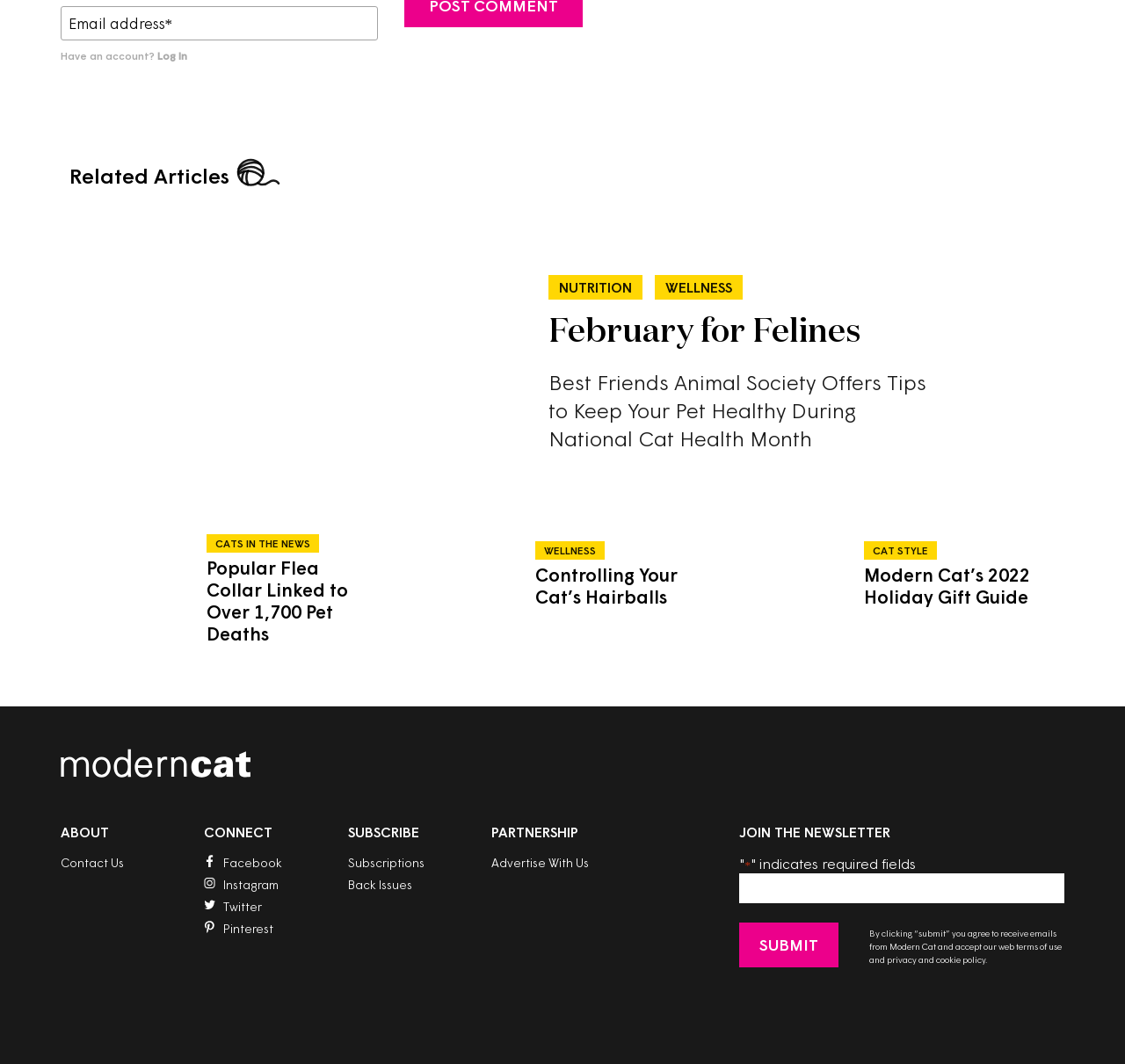Please identify the bounding box coordinates of the element's region that needs to be clicked to fulfill the following instruction: "Log in". The bounding box coordinates should consist of four float numbers between 0 and 1, i.e., [left, top, right, bottom].

[0.139, 0.046, 0.166, 0.059]